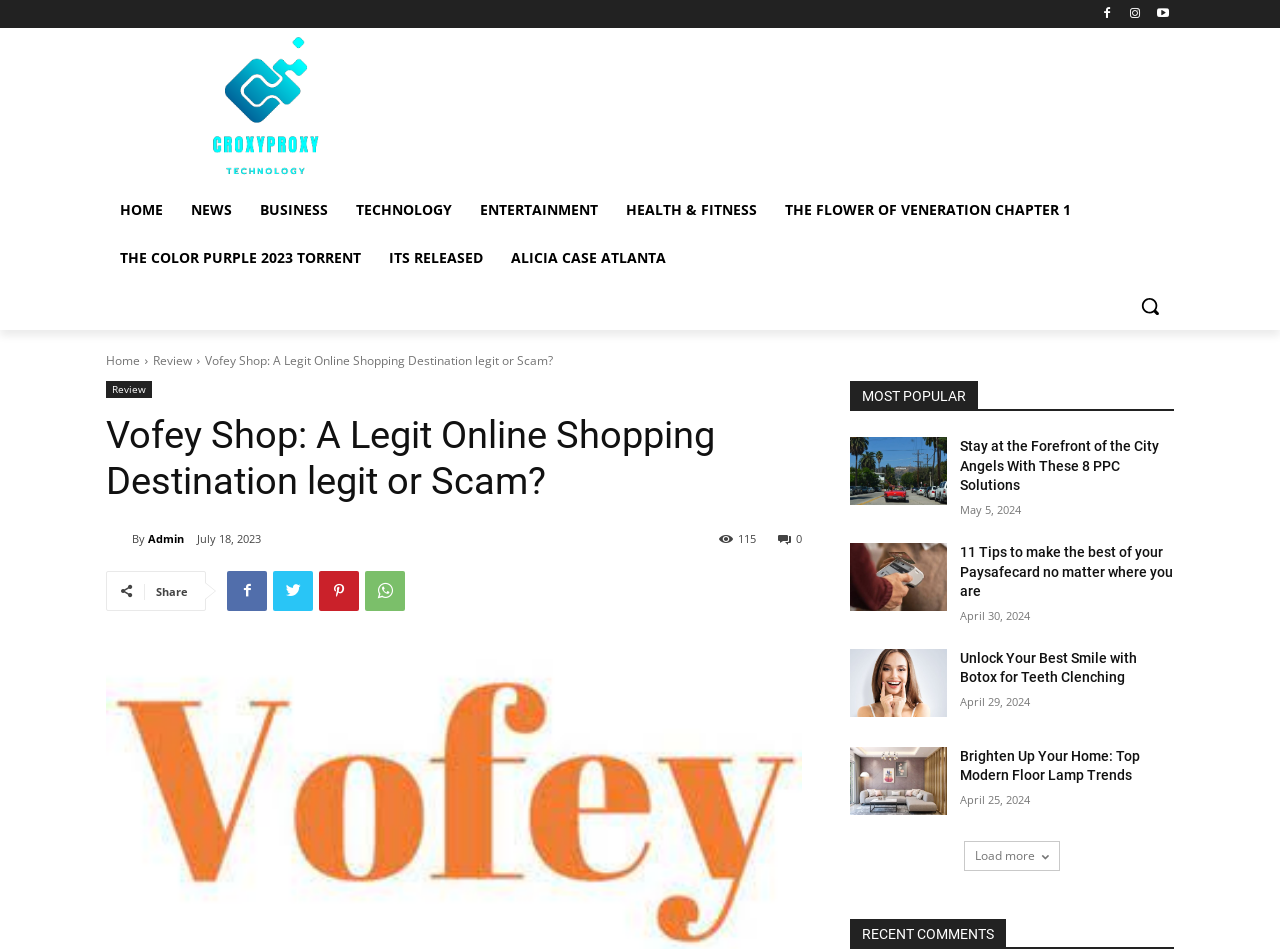Kindly provide the bounding box coordinates of the section you need to click on to fulfill the given instruction: "leave a review".

None